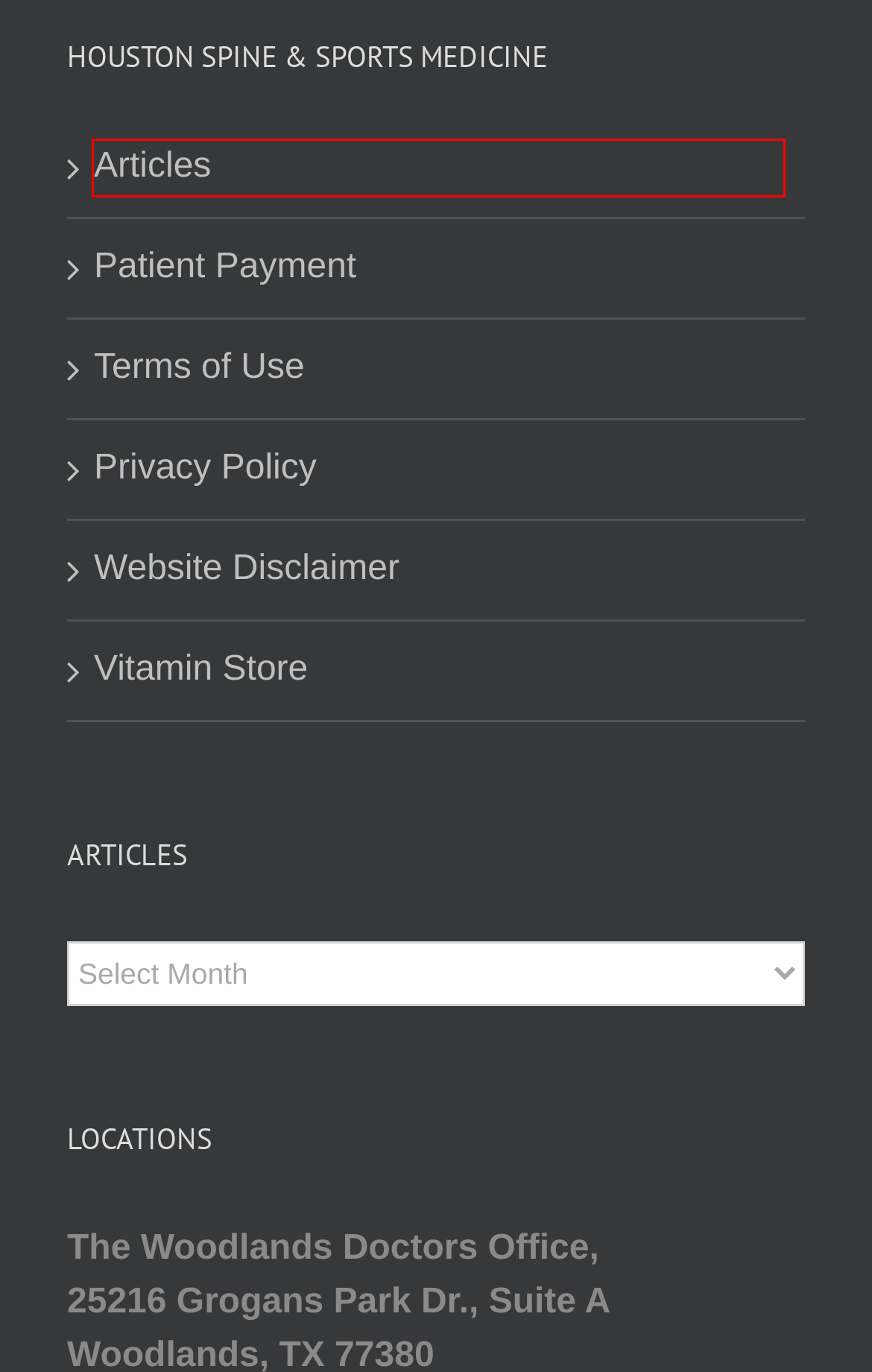Review the screenshot of a webpage which includes a red bounding box around an element. Select the description that best fits the new webpage once the element in the bounding box is clicked. Here are the candidates:
A. Blog
B. Terms of Use
C. Privacy Policy | Houston Spine & Sports Medicine | Spring, The Woodlands | 281-357-5454
D. Patient Payment
E. Sports Doctor
F. Thera-Mineral – Kingwood, TX | Vitamins & Supplements
G. Houston Sports Medicine in The Woodlands
H. Website Disclaimer | Houston Spine & Sports Medicine | Spring, The Woodlands | 281-357-5454

A